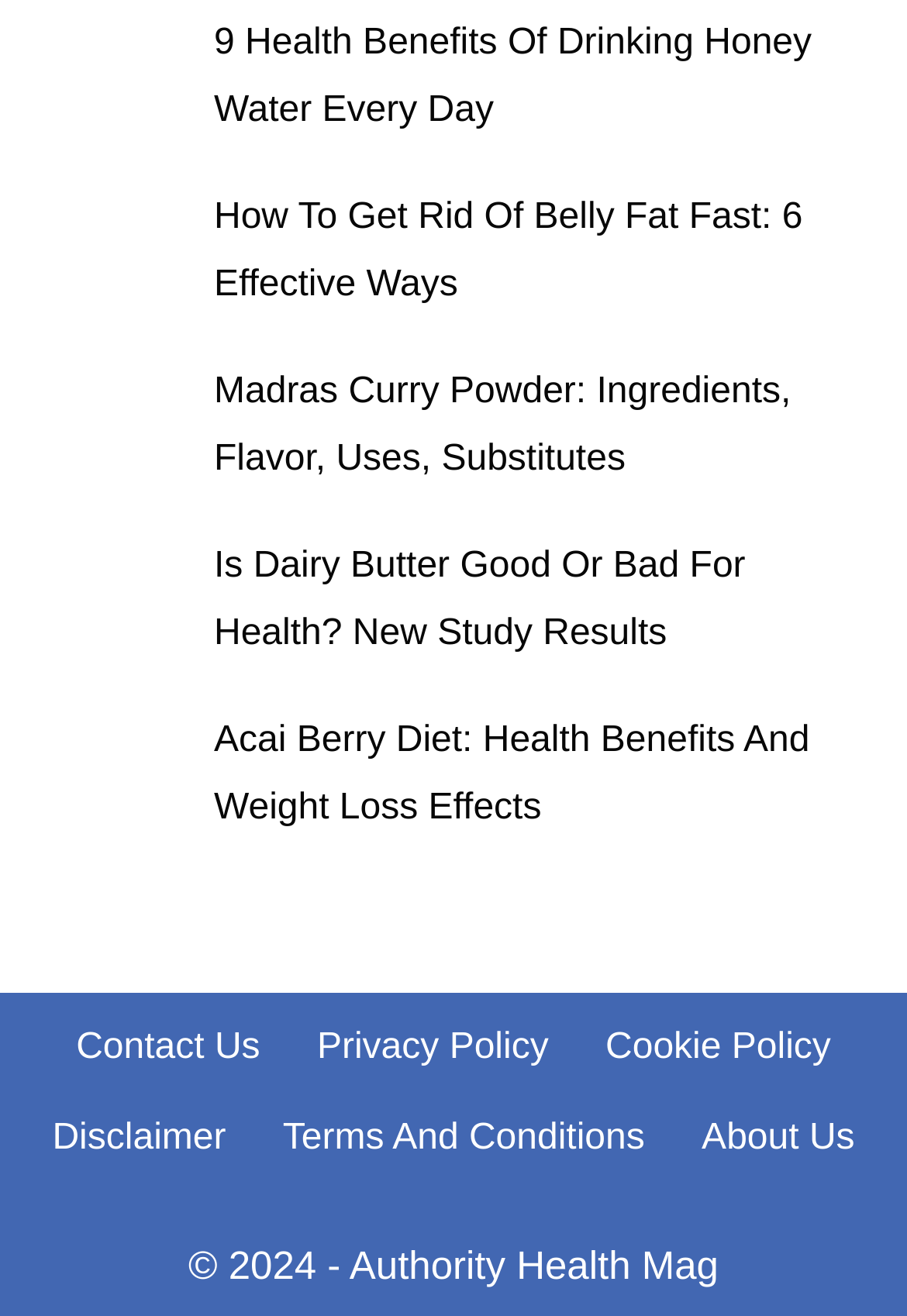What is the year mentioned in the copyright section?
Look at the image and answer with only one word or phrase.

2024